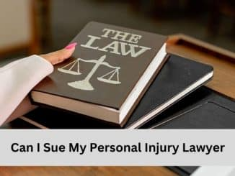What is the title of the book?
Can you offer a detailed and complete answer to this question?

The book, which sits atop two other folders, suggests a scholarly or professional setting focused on legal matters, and its title 'THE LAW' is prominently displayed, along with the scales of justice.